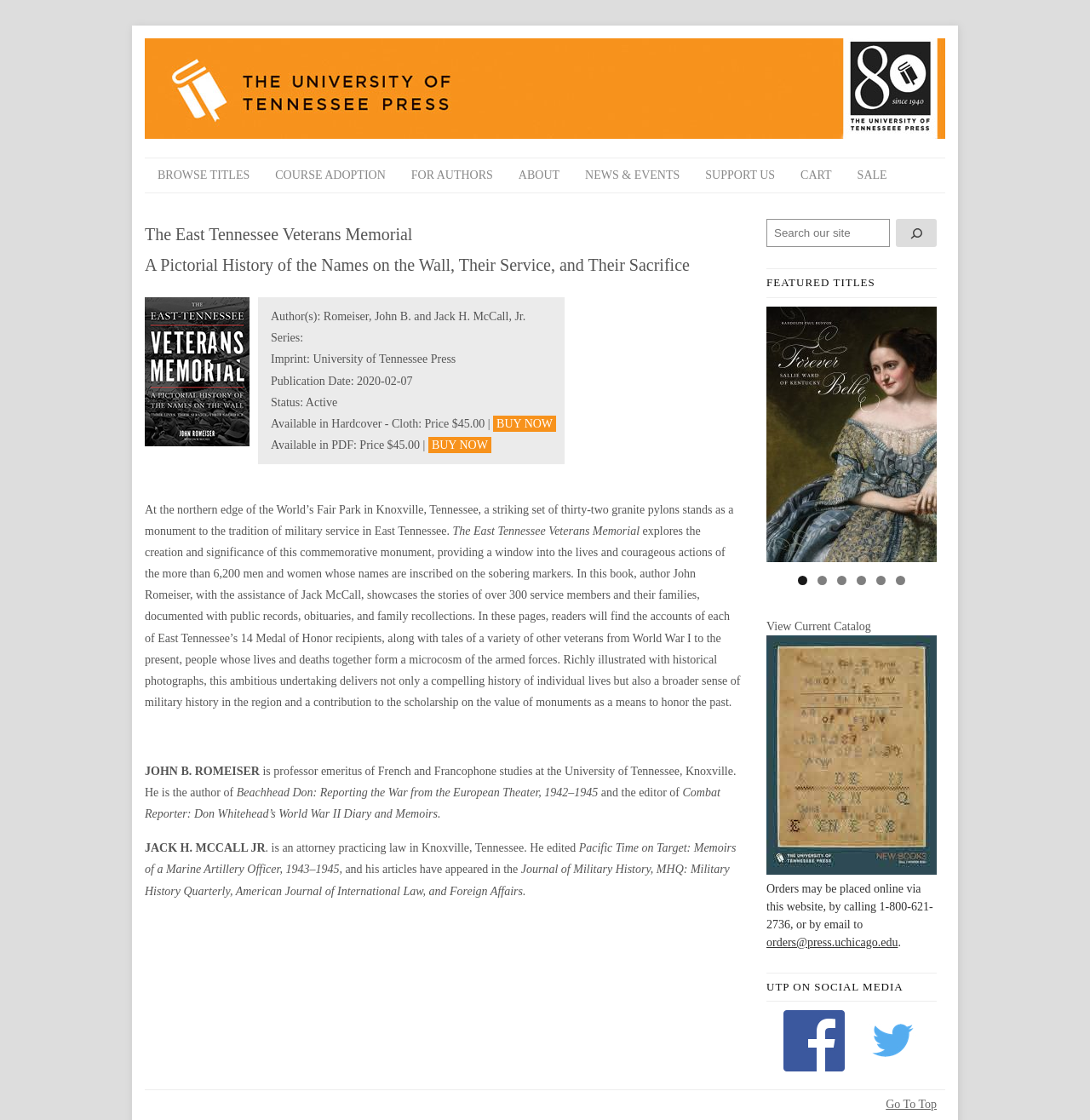Identify the bounding box coordinates of the region that needs to be clicked to carry out this instruction: "Go to the top of the page". Provide these coordinates as four float numbers ranging from 0 to 1, i.e., [left, top, right, bottom].

[0.813, 0.981, 0.859, 0.992]